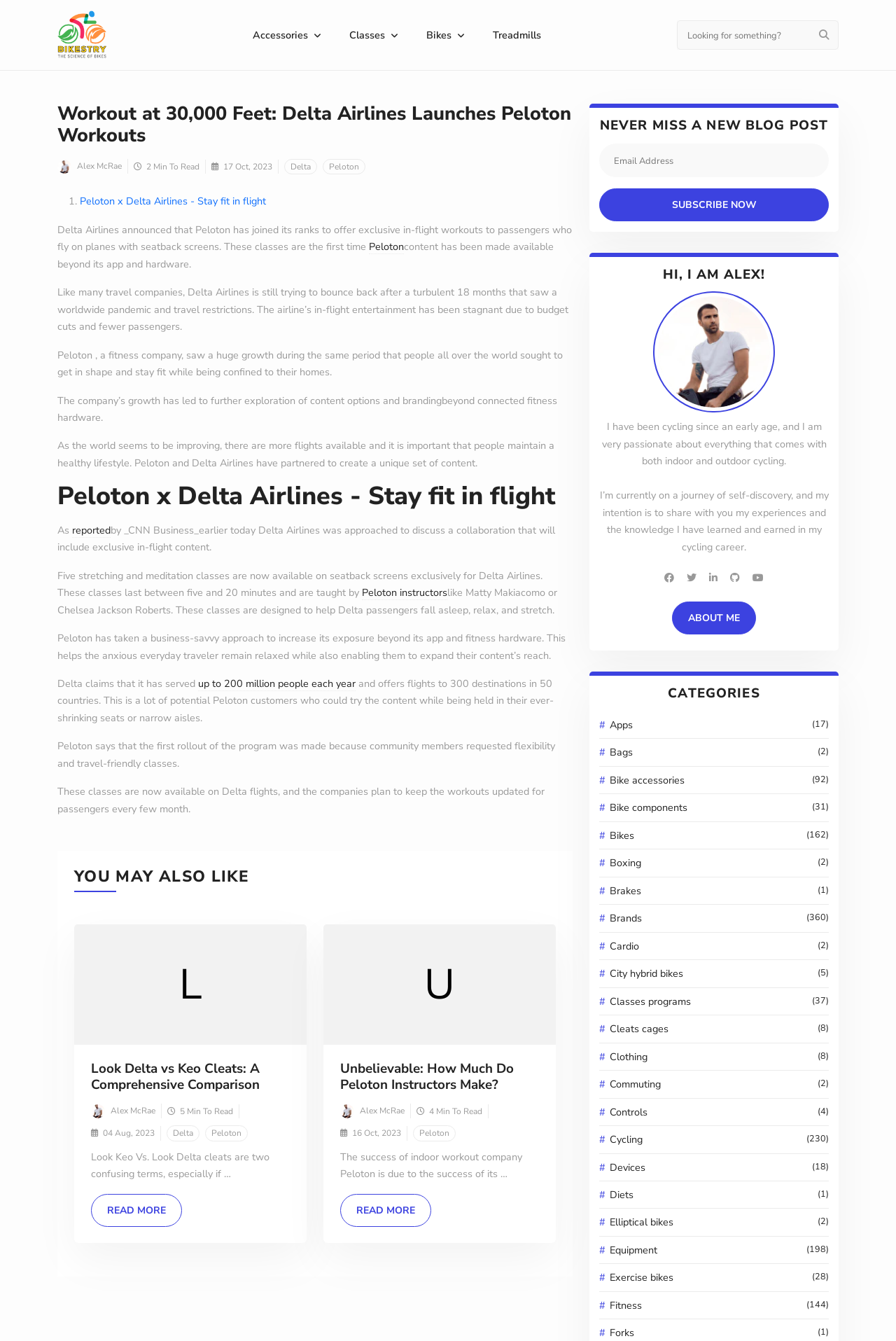Identify the bounding box coordinates of the clickable section necessary to follow the following instruction: "Search for something". The coordinates should be presented as four float numbers from 0 to 1, i.e., [left, top, right, bottom].

[0.755, 0.015, 0.936, 0.037]